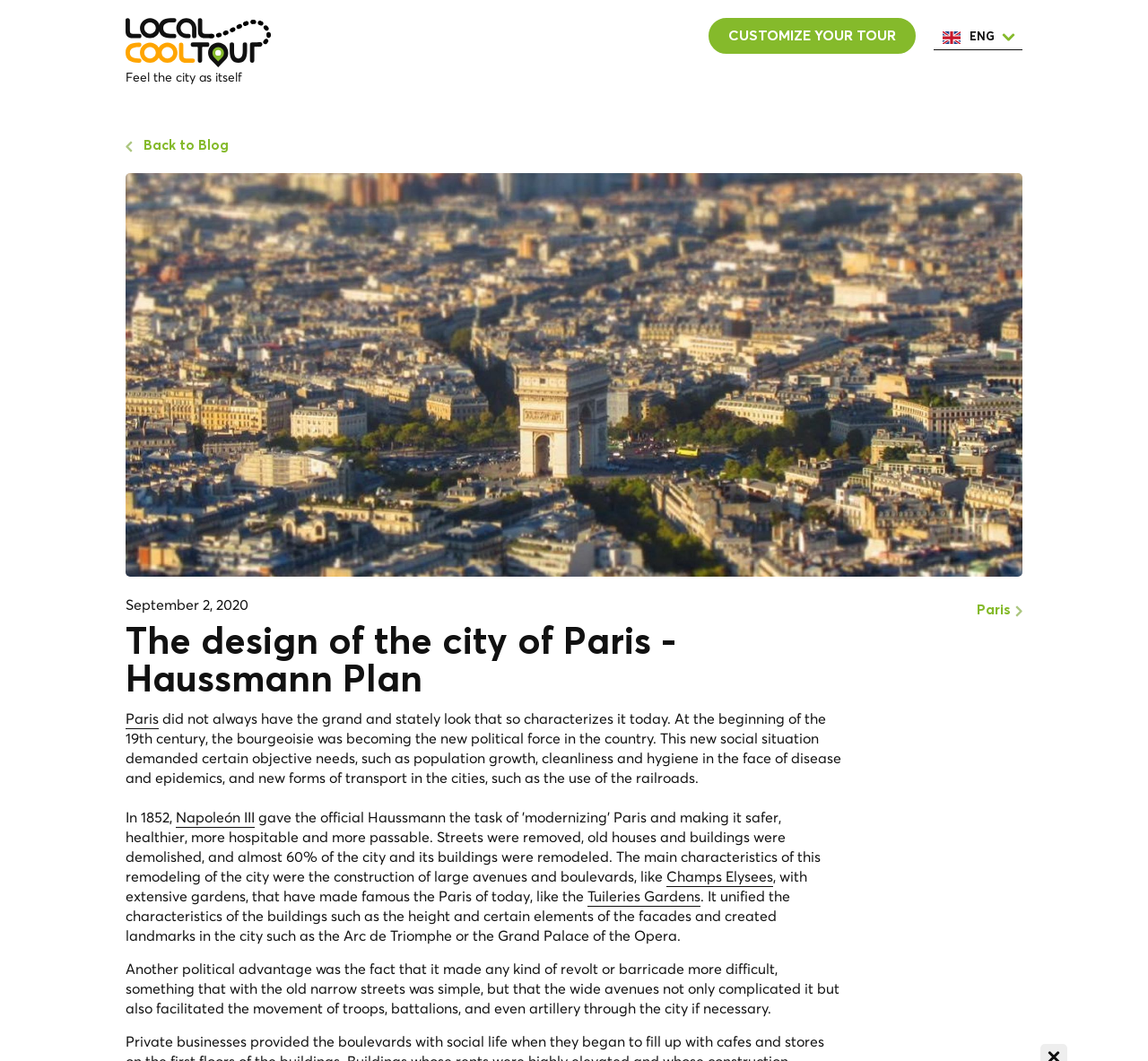Based on the image, provide a detailed response to the question:
What was a benefit of the Haussmann Plan?

The webpage text states that 'Another political advantage was the fact that it made any kind of revolt or barricade more difficult...' which implies that one of the benefits of the Haussmann Plan was making it harder for revolts to occur.